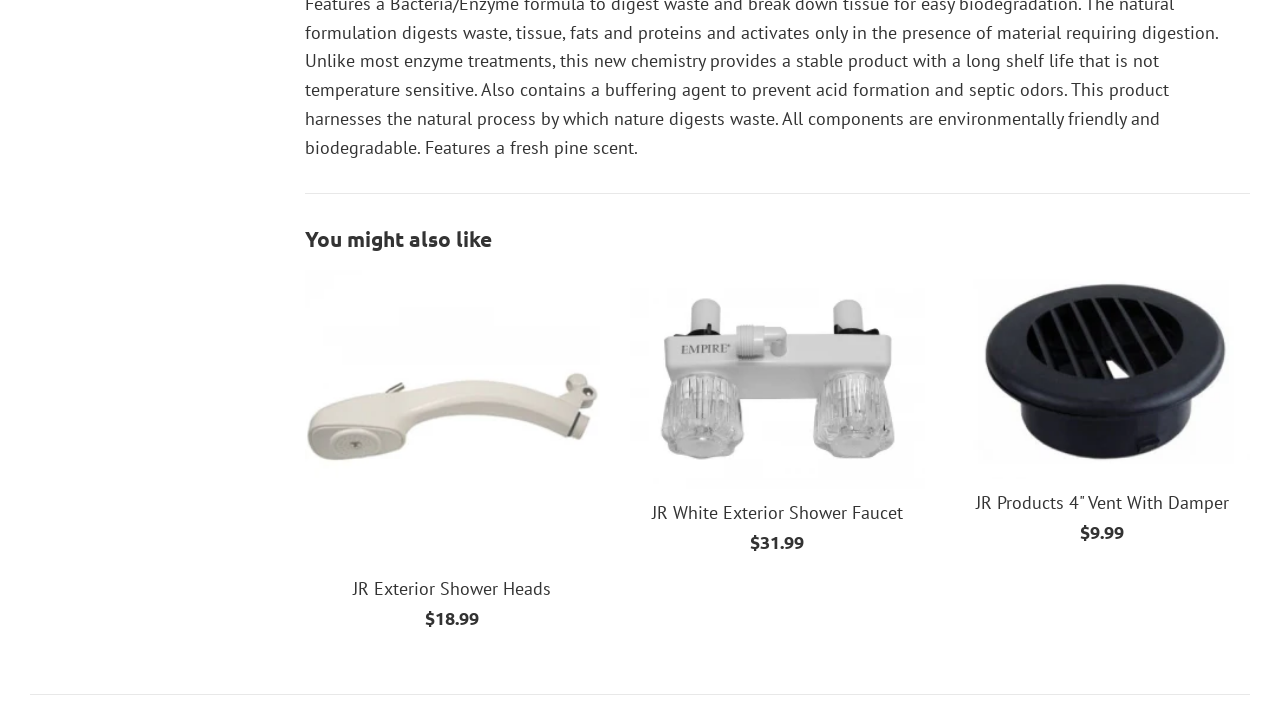Bounding box coordinates are specified in the format (top-left x, top-left y, bottom-right x, bottom-right y). All values are floating point numbers bounded between 0 and 1. Please provide the bounding box coordinate of the region this sentence describes: JR White Exterior Shower Faucet

[0.509, 0.708, 0.705, 0.741]